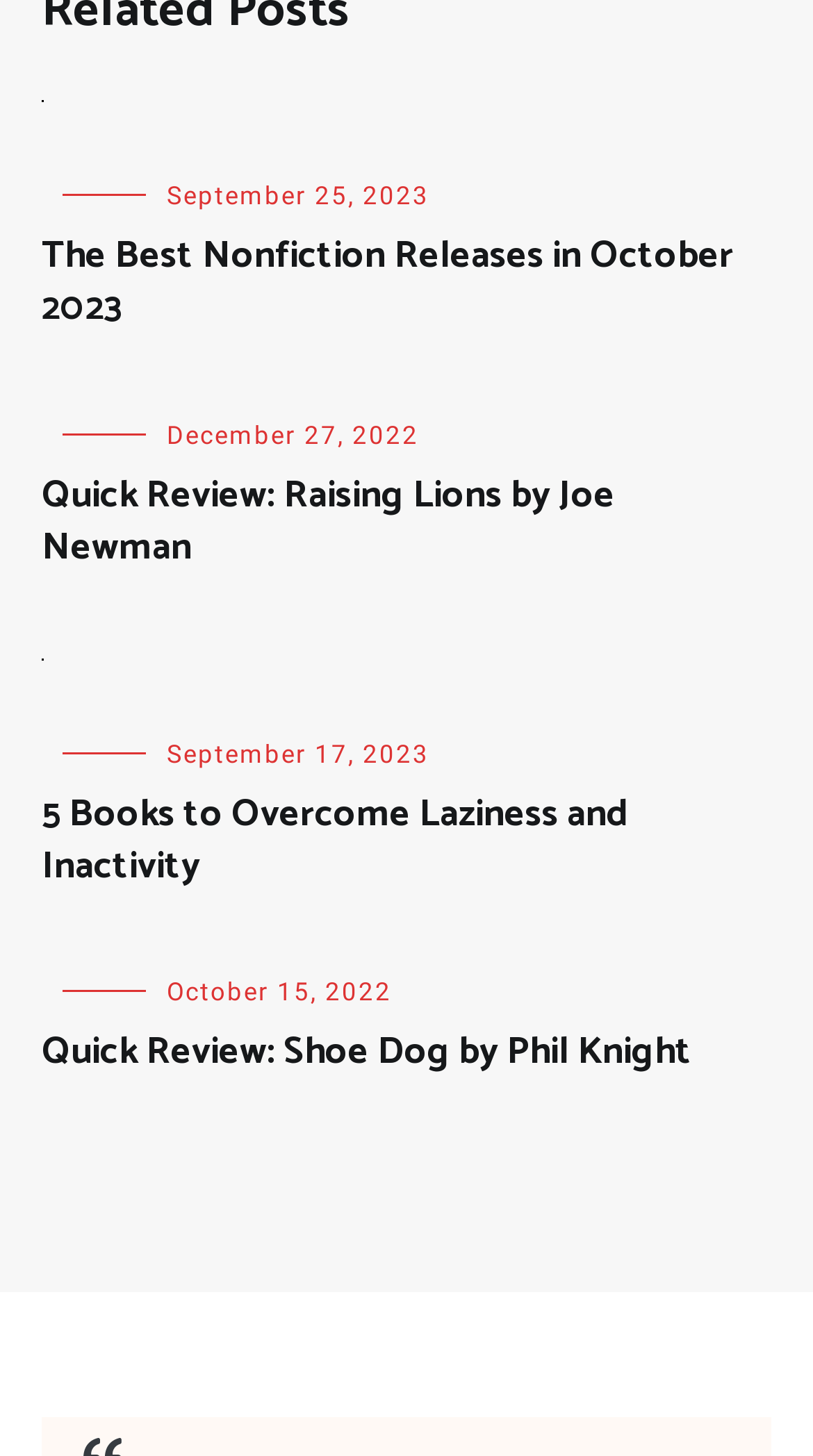Indicate the bounding box coordinates of the element that needs to be clicked to satisfy the following instruction: "access May 2014". The coordinates should be four float numbers between 0 and 1, i.e., [left, top, right, bottom].

None